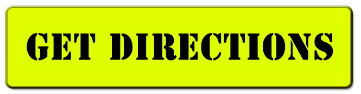Offer a comprehensive description of the image.

The image features a bright yellow button with bold, black text that reads "GET DIRECTIONS." This prominent call-to-action is designed to guide users toward obtaining directions, likely related to a specific location within the context of the Union City Inmate Locator website. The button's vibrant color and clear typography ensure it stands out, encouraging visitors to easily access navigation assistance for locating the relevant services. This feature underscores the site’s user-friendly approach, making it simpler for individuals seeking to find directions related to inmate services or facilities mentioned on the site.